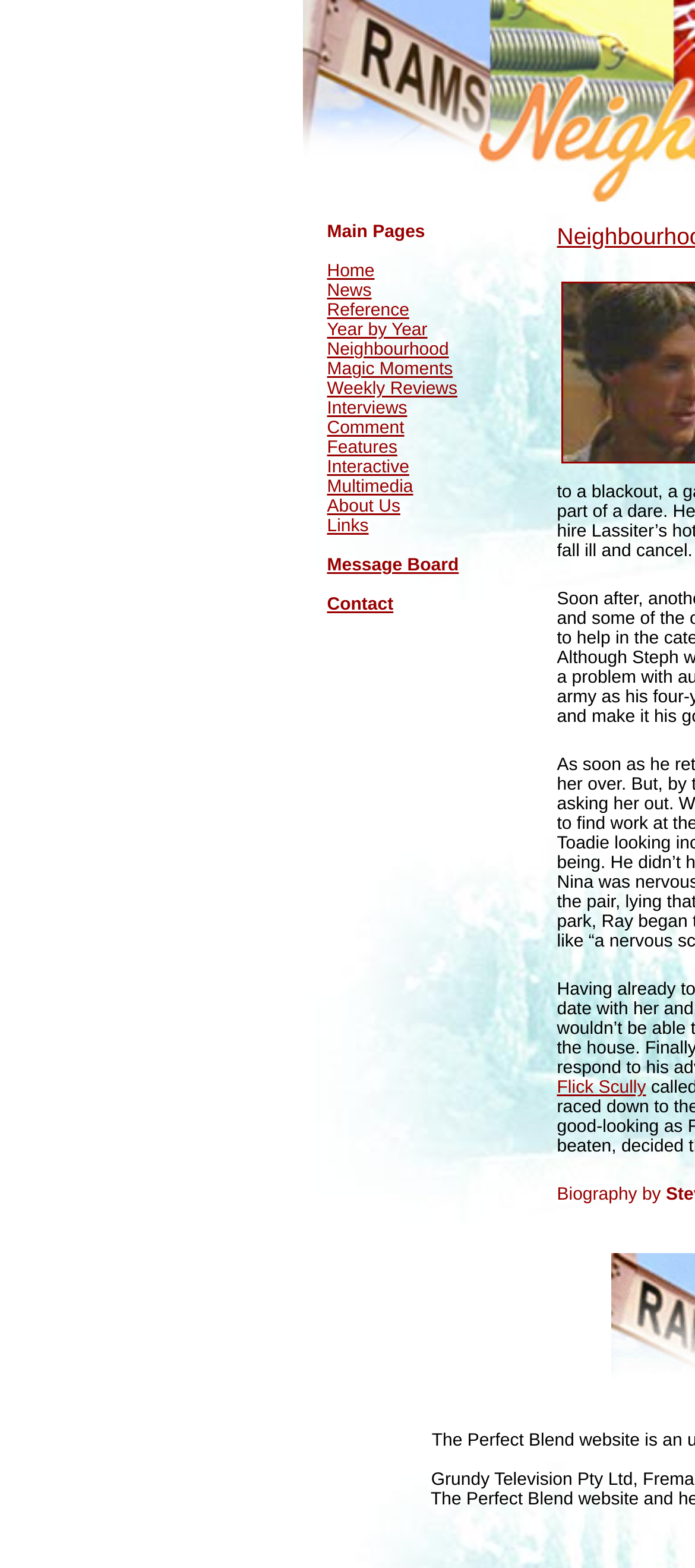Answer the question using only one word or a concise phrase: How many columns are in the main layout table?

2